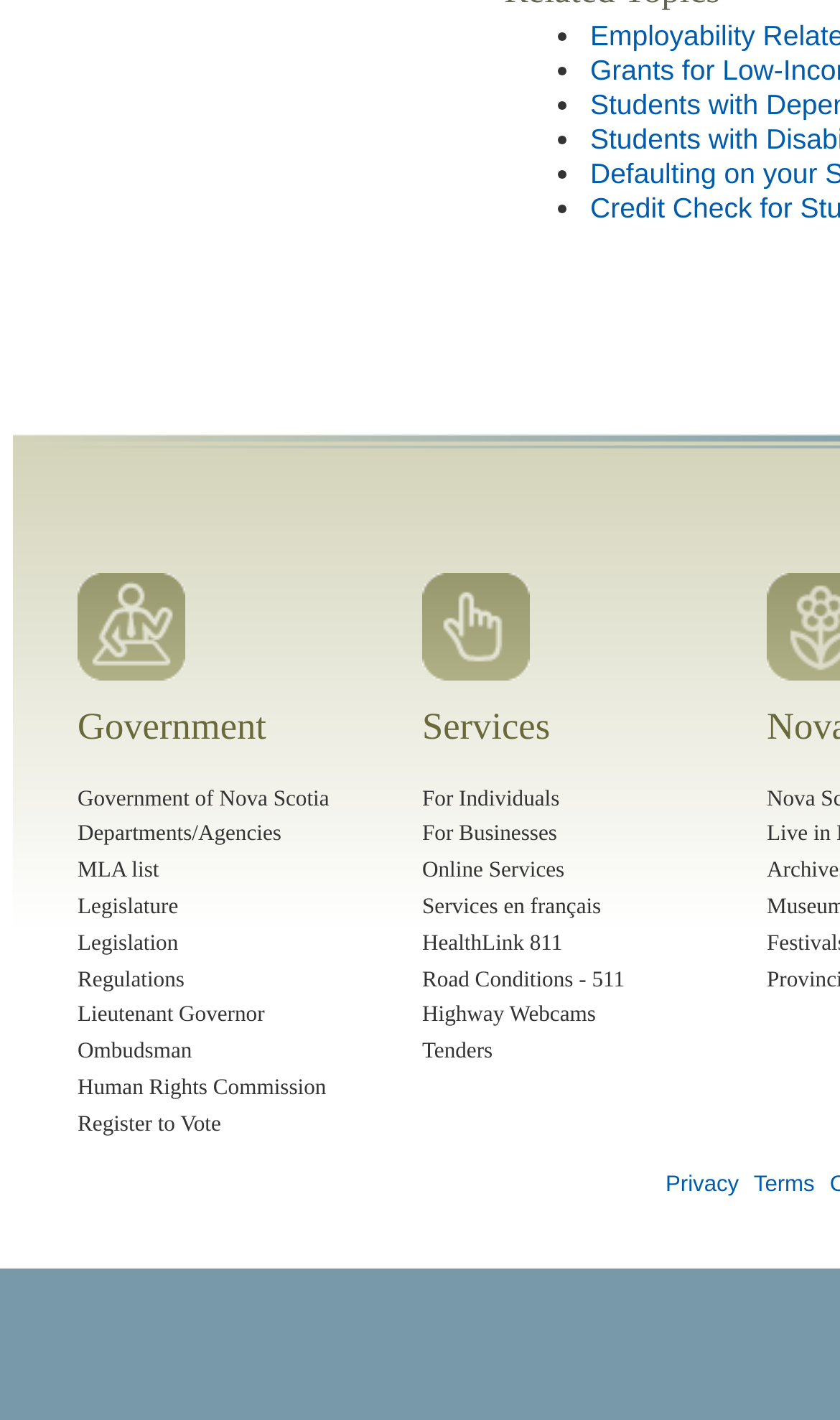Use one word or a short phrase to answer the question provided: 
What is the last link under 'Services'?

Highway Webcams